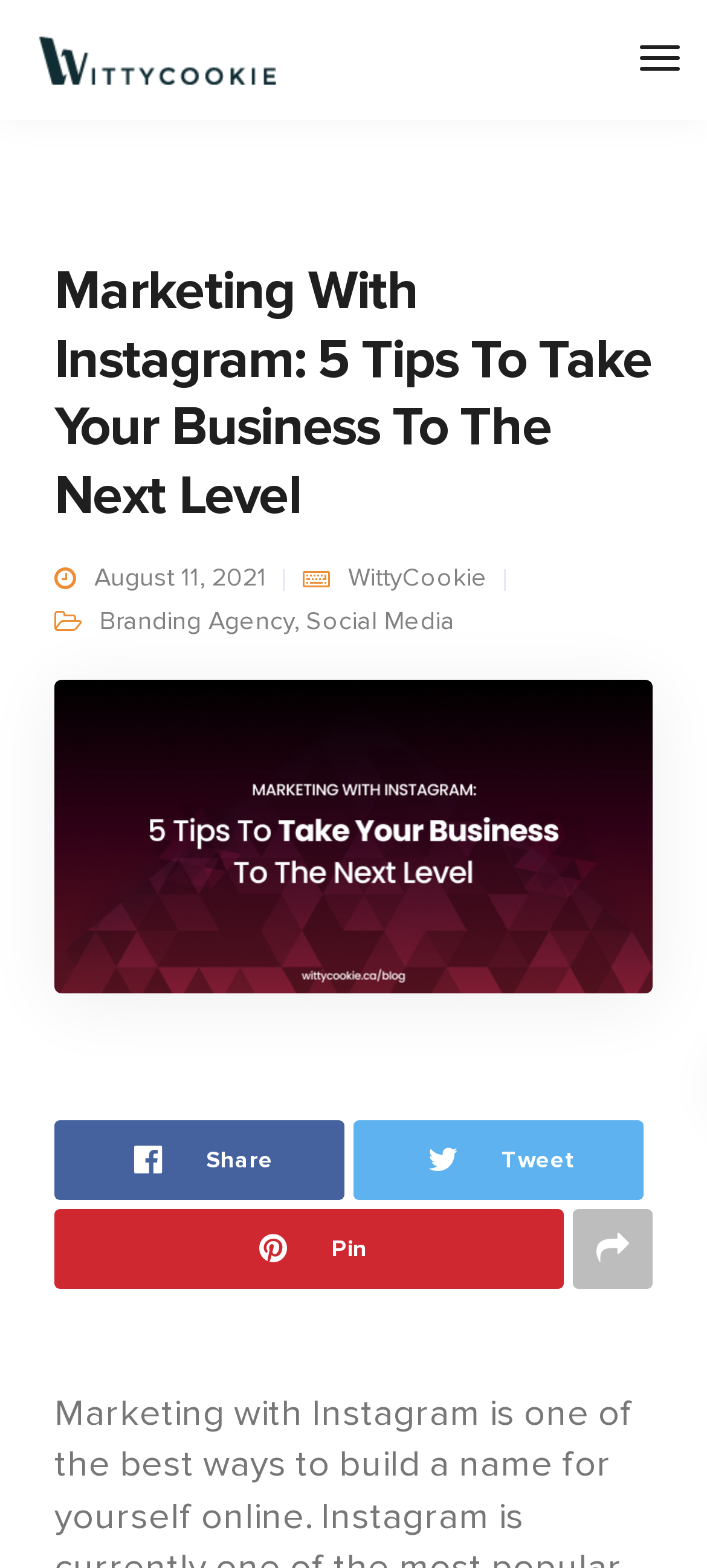Respond with a single word or phrase for the following question: 
How many social media sharing options are available?

4